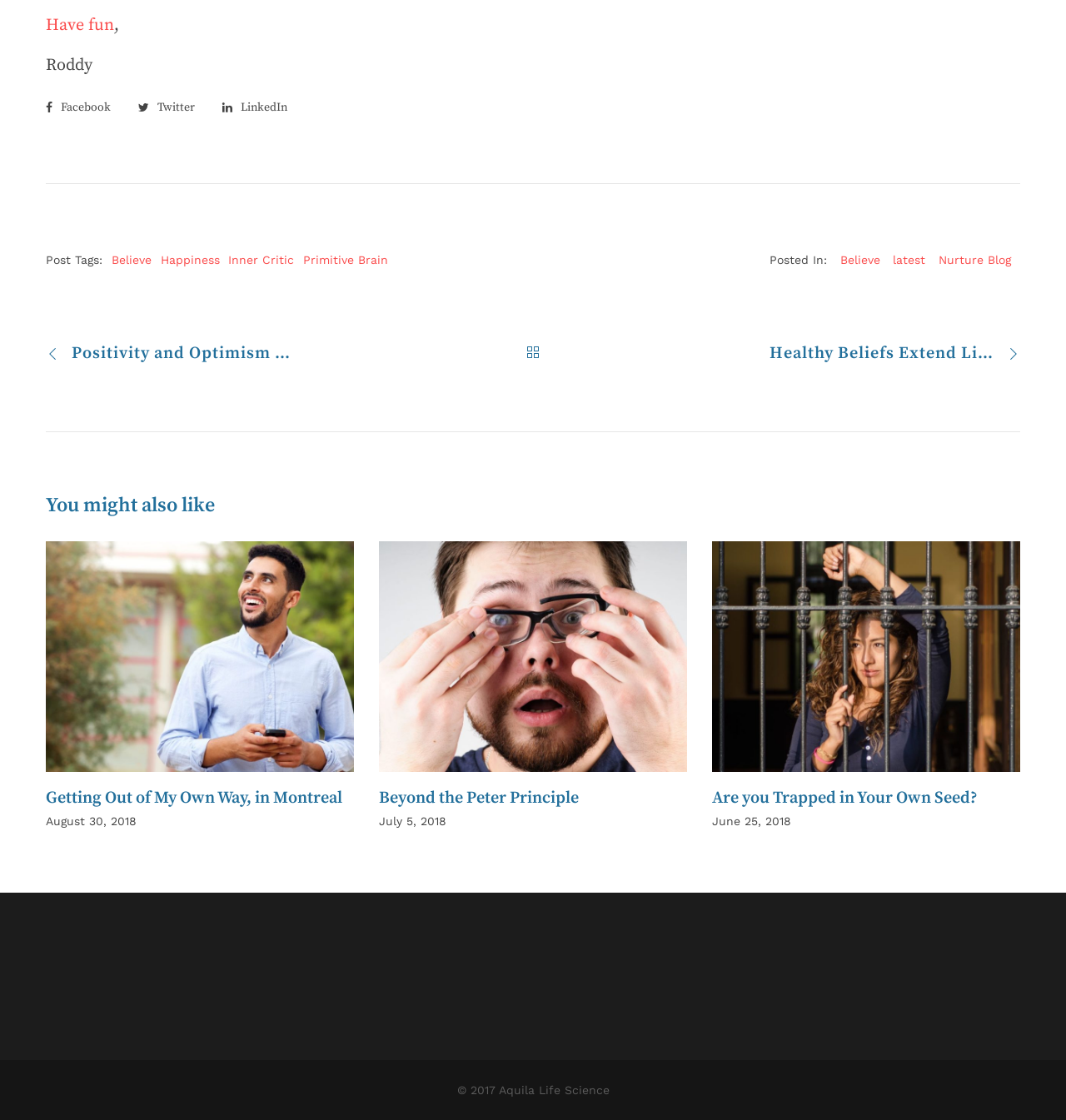Identify the bounding box coordinates of the section to be clicked to complete the task described by the following instruction: "Visit the Nurture Blog". The coordinates should be four float numbers between 0 and 1, formatted as [left, top, right, bottom].

[0.881, 0.226, 0.949, 0.238]